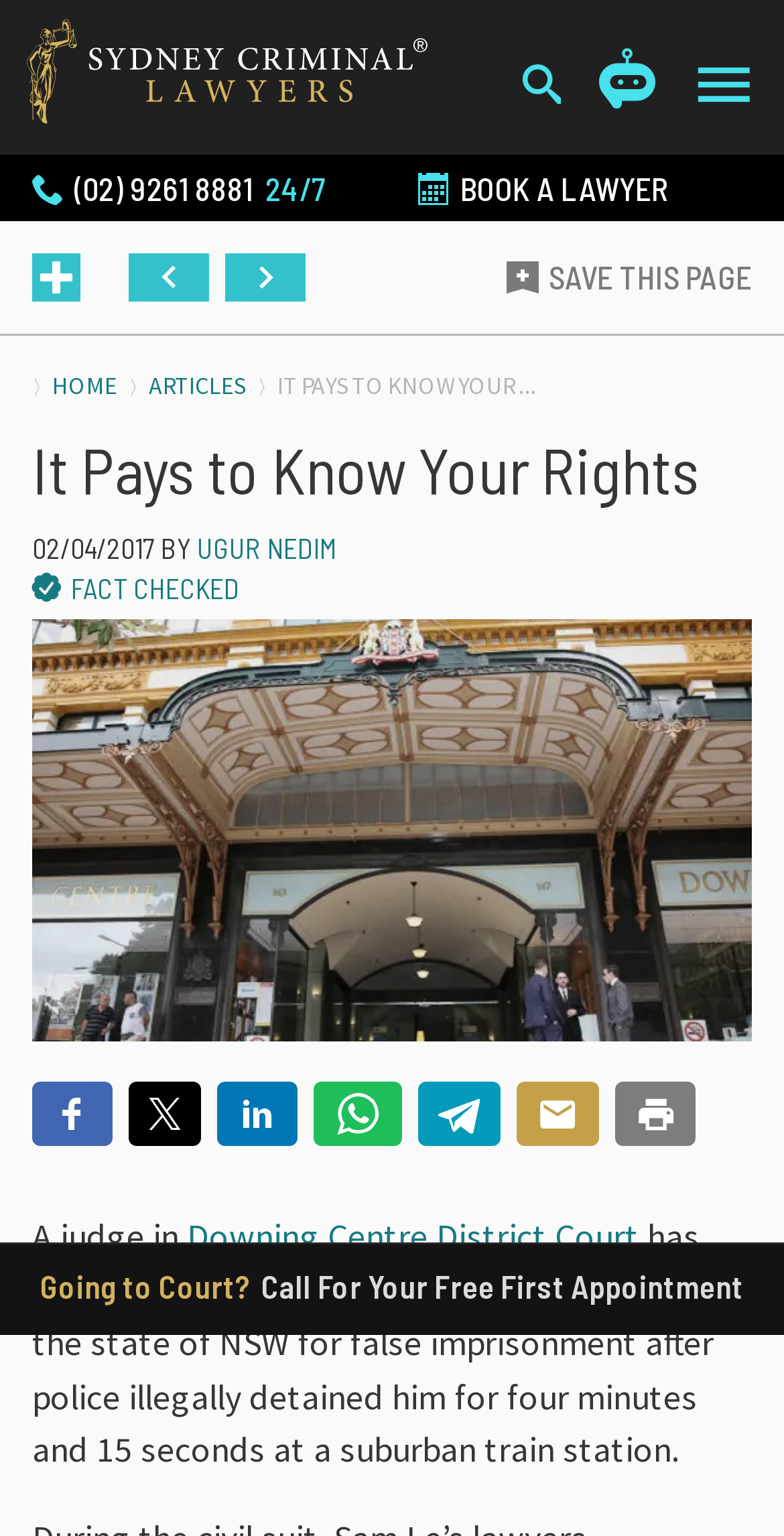Could you determine the bounding box coordinates of the clickable element to complete the instruction: "Book a lawyer"? Provide the coordinates as four float numbers between 0 and 1, i.e., [left, top, right, bottom].

[0.474, 0.101, 0.851, 0.144]